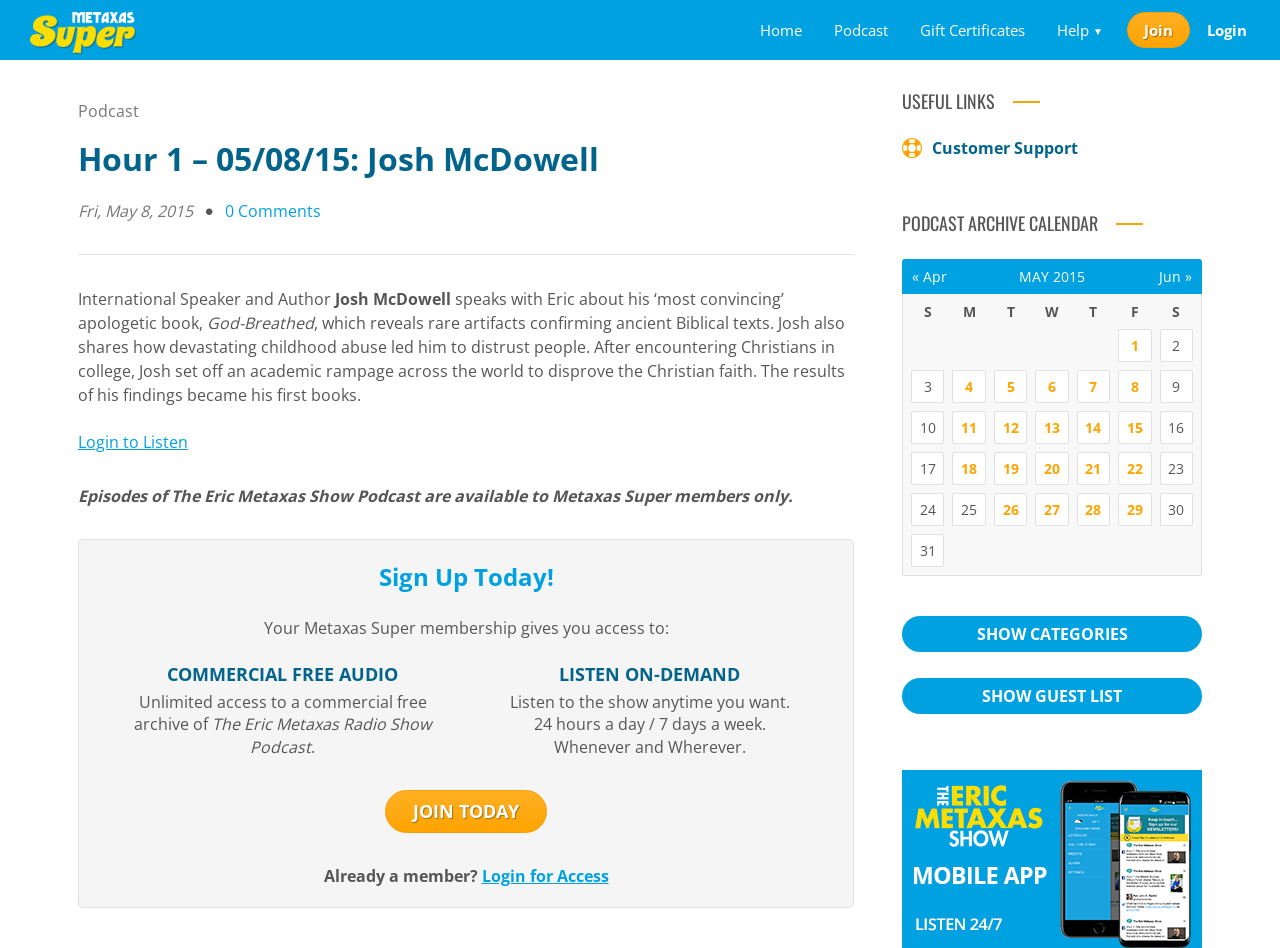What is the name of the speaker?
Provide a detailed and extensive answer to the question.

I found the answer by looking at the text content of the webpage, specifically the sentence 'International Speaker and Author Josh McDowell speaks with Eric about his ‘most convincing’ apologetic book...' which mentions the name of the speaker as Josh McDowell.